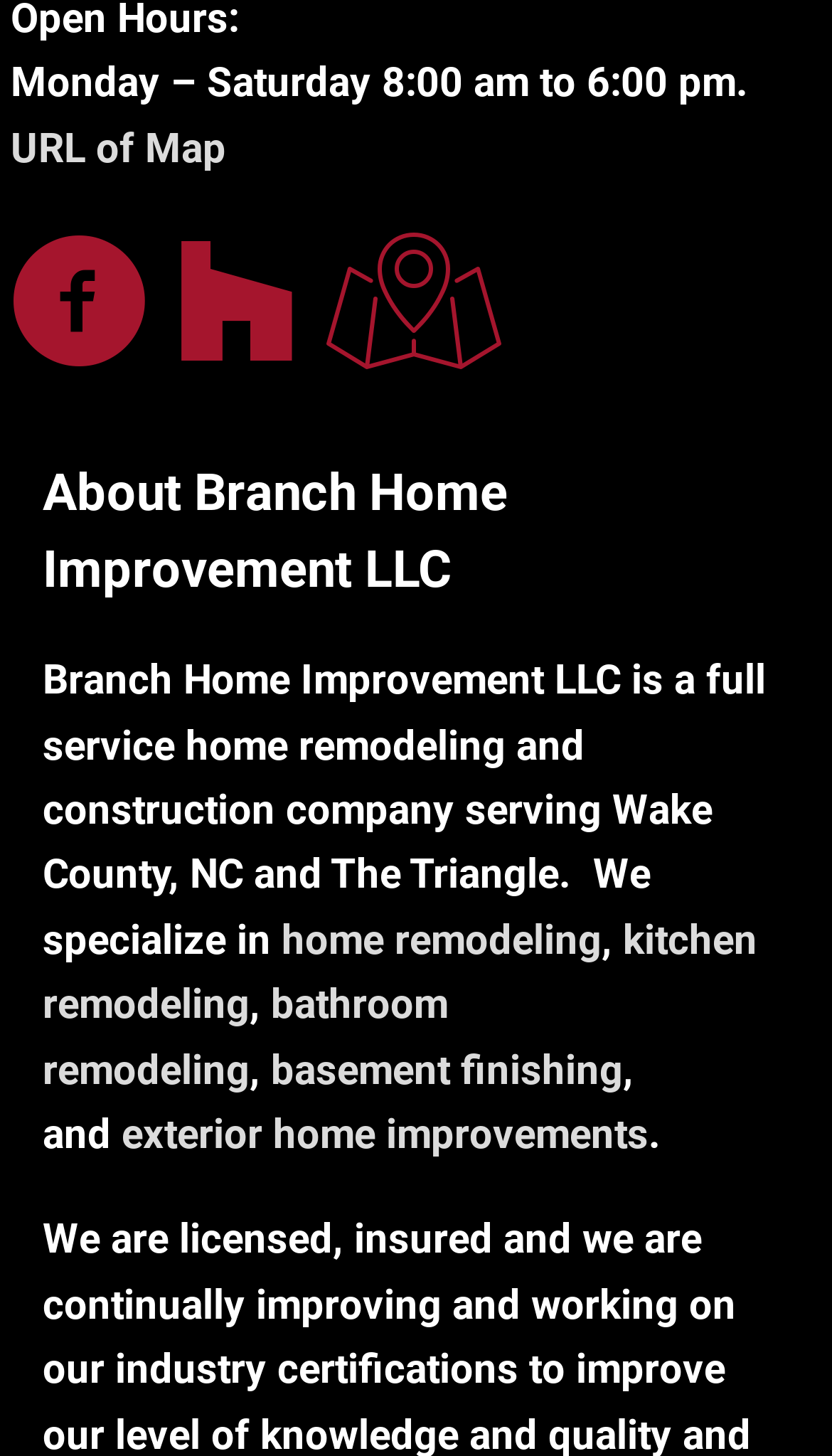Find the bounding box coordinates of the element's region that should be clicked in order to follow the given instruction: "Read about the company". The coordinates should consist of four float numbers between 0 and 1, i.e., [left, top, right, bottom].

[0.051, 0.313, 0.949, 0.418]